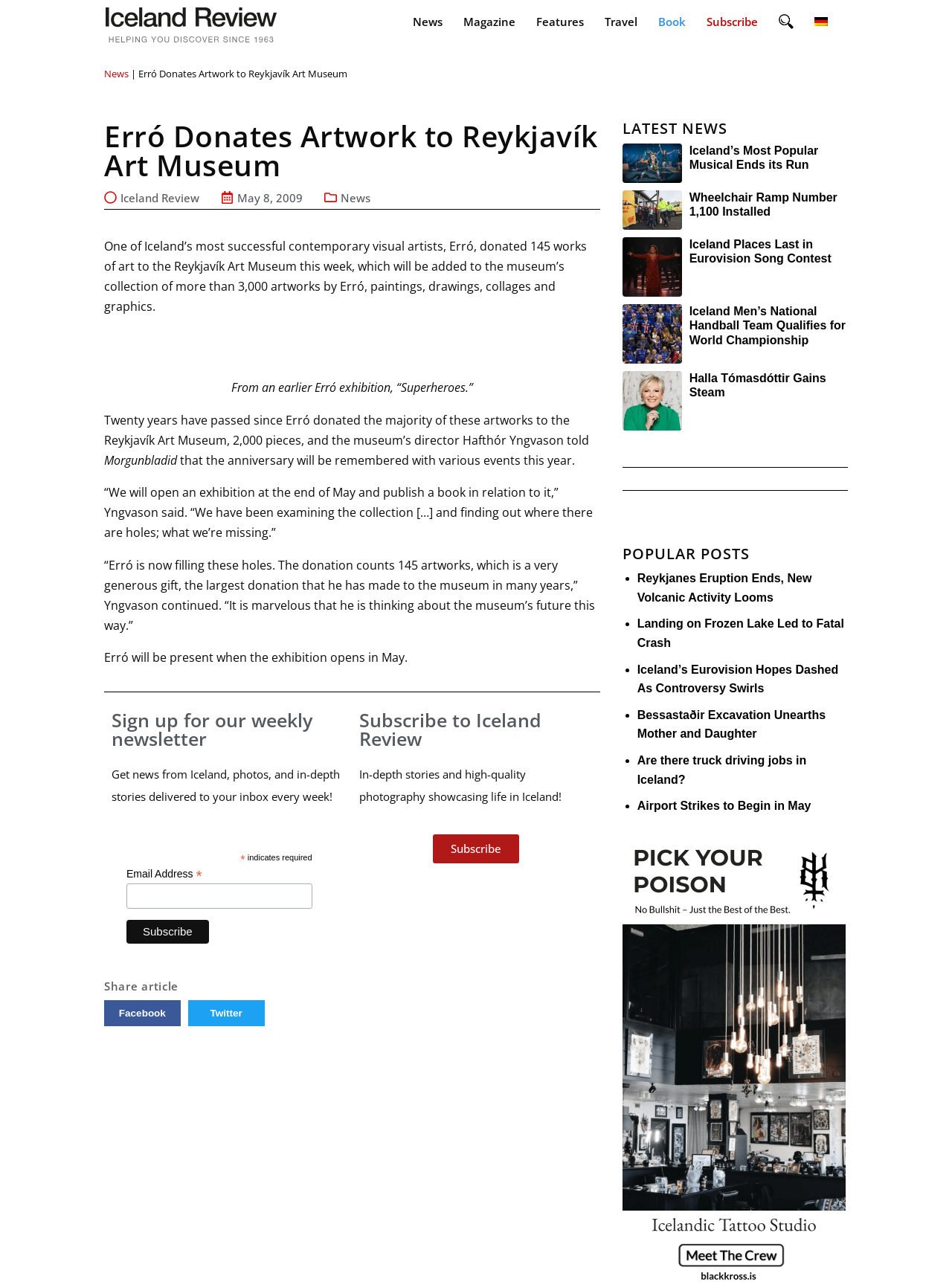Given the description "Iceland Review", provide the bounding box coordinates of the corresponding UI element.

[0.109, 0.145, 0.209, 0.163]